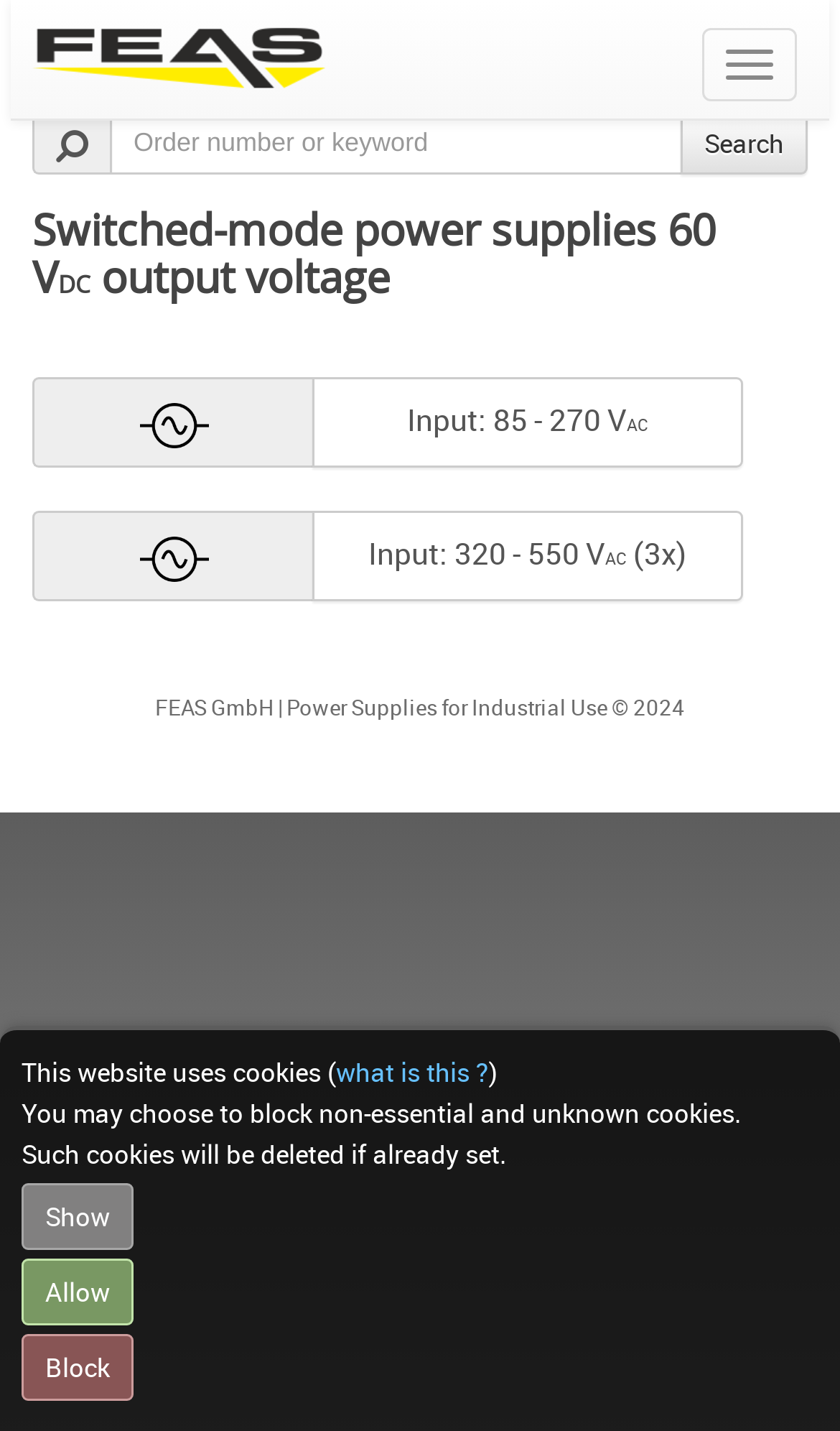Determine the bounding box coordinates of the region I should click to achieve the following instruction: "visit persuasive leadership home page". Ensure the bounding box coordinates are four float numbers between 0 and 1, i.e., [left, top, right, bottom].

None